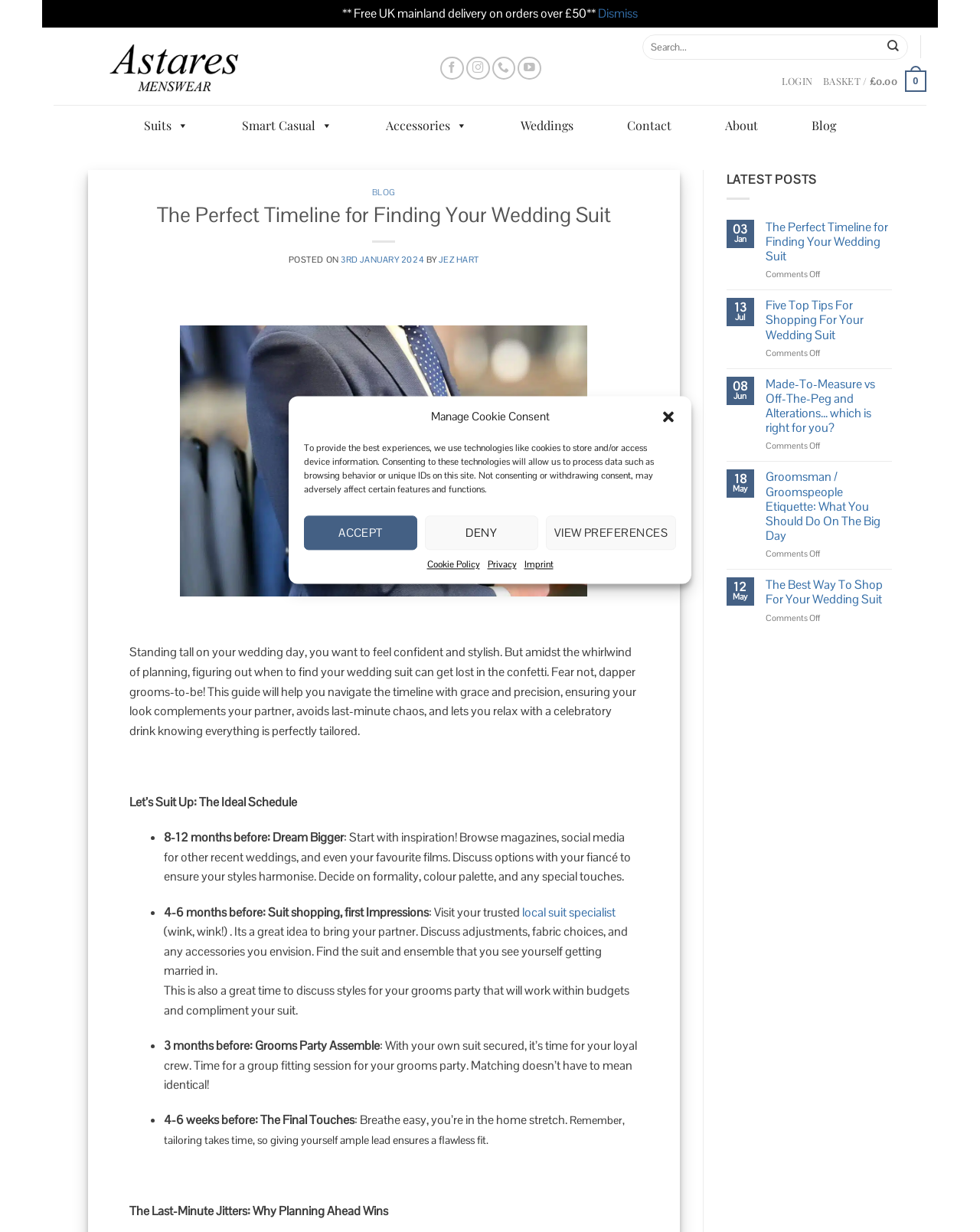Pinpoint the bounding box coordinates of the element you need to click to execute the following instruction: "Search for something". The bounding box should be represented by four float numbers between 0 and 1, in the format [left, top, right, bottom].

[0.655, 0.028, 0.927, 0.048]